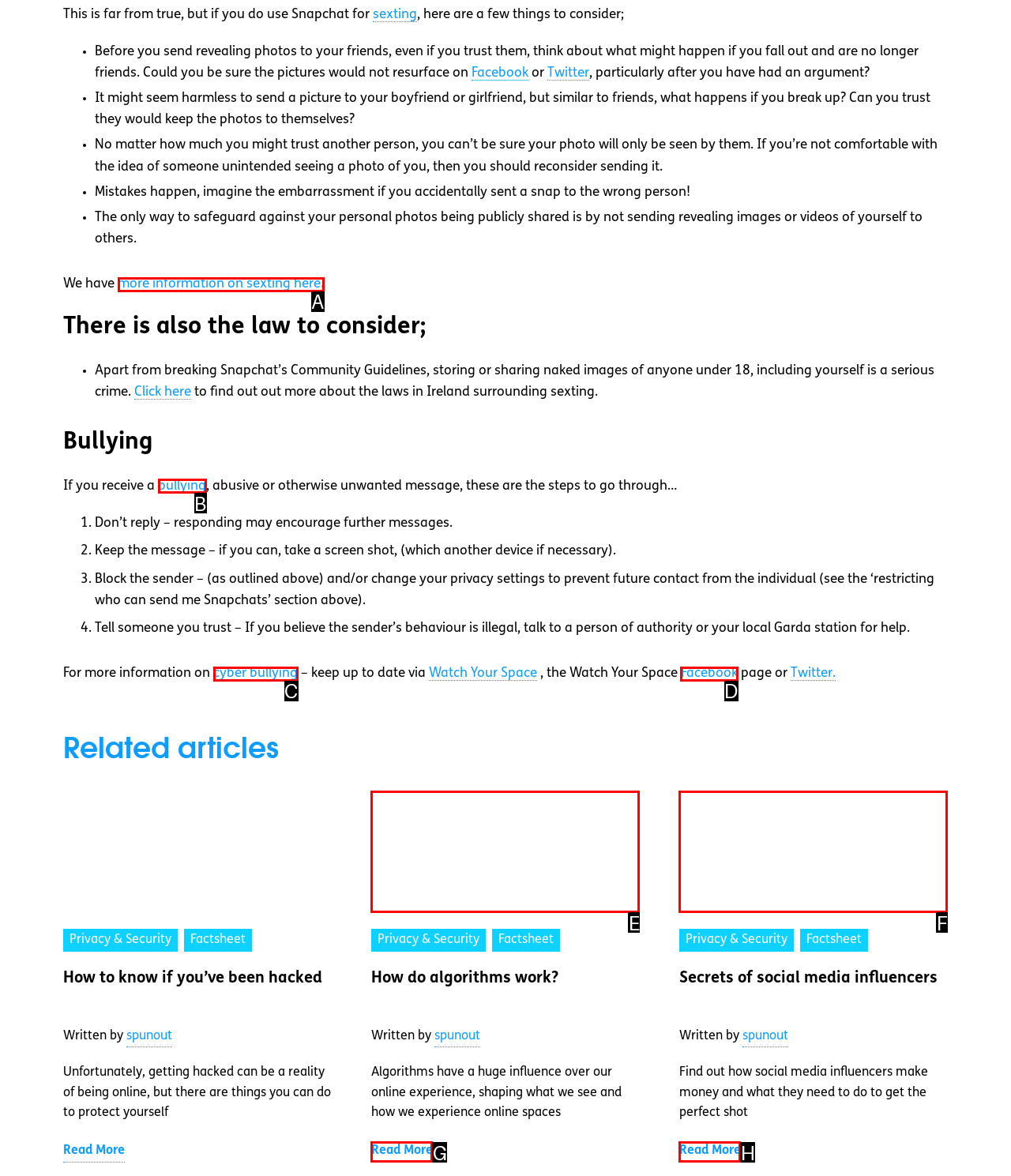To perform the task "Check out 'Watch Your Space' on Facebook", which UI element's letter should you select? Provide the letter directly.

D